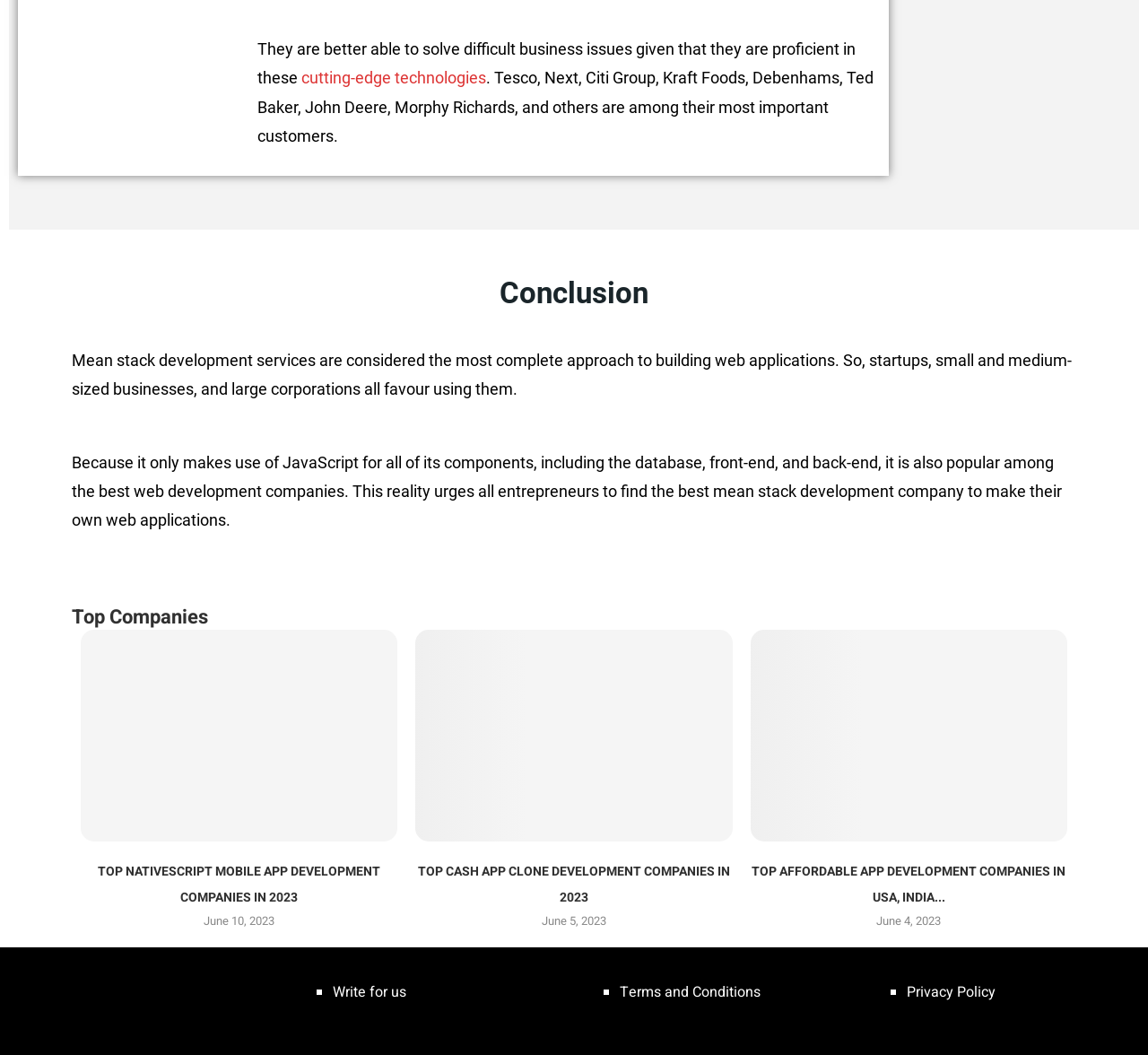Provide a brief response using a word or short phrase to this question:
What is the link at the bottom of the page with the text 'Apps For Startup'?

Apps For Startup